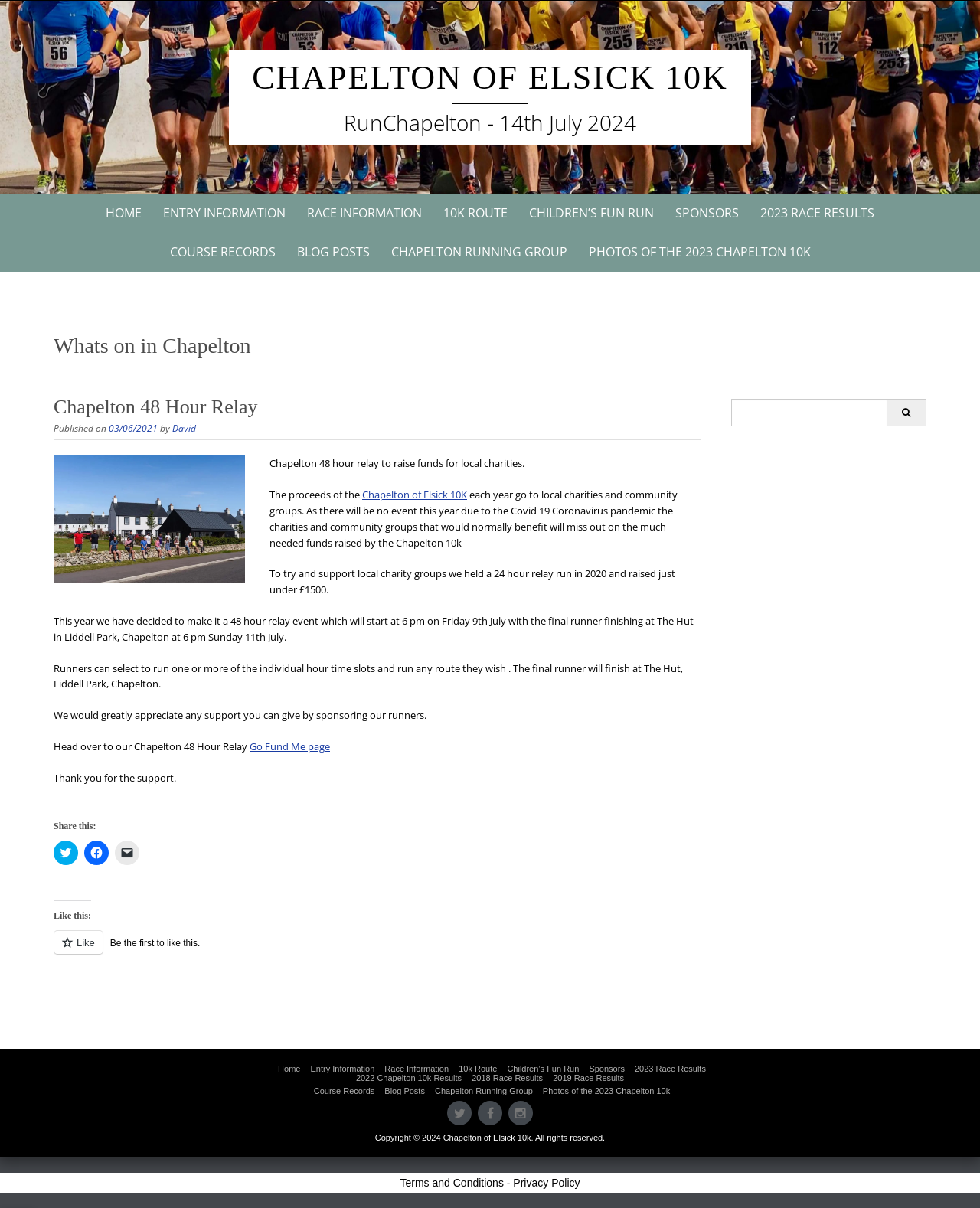Please provide a one-word or short phrase answer to the question:
What is the text of the last sentence in the article?

Thank you for the support.